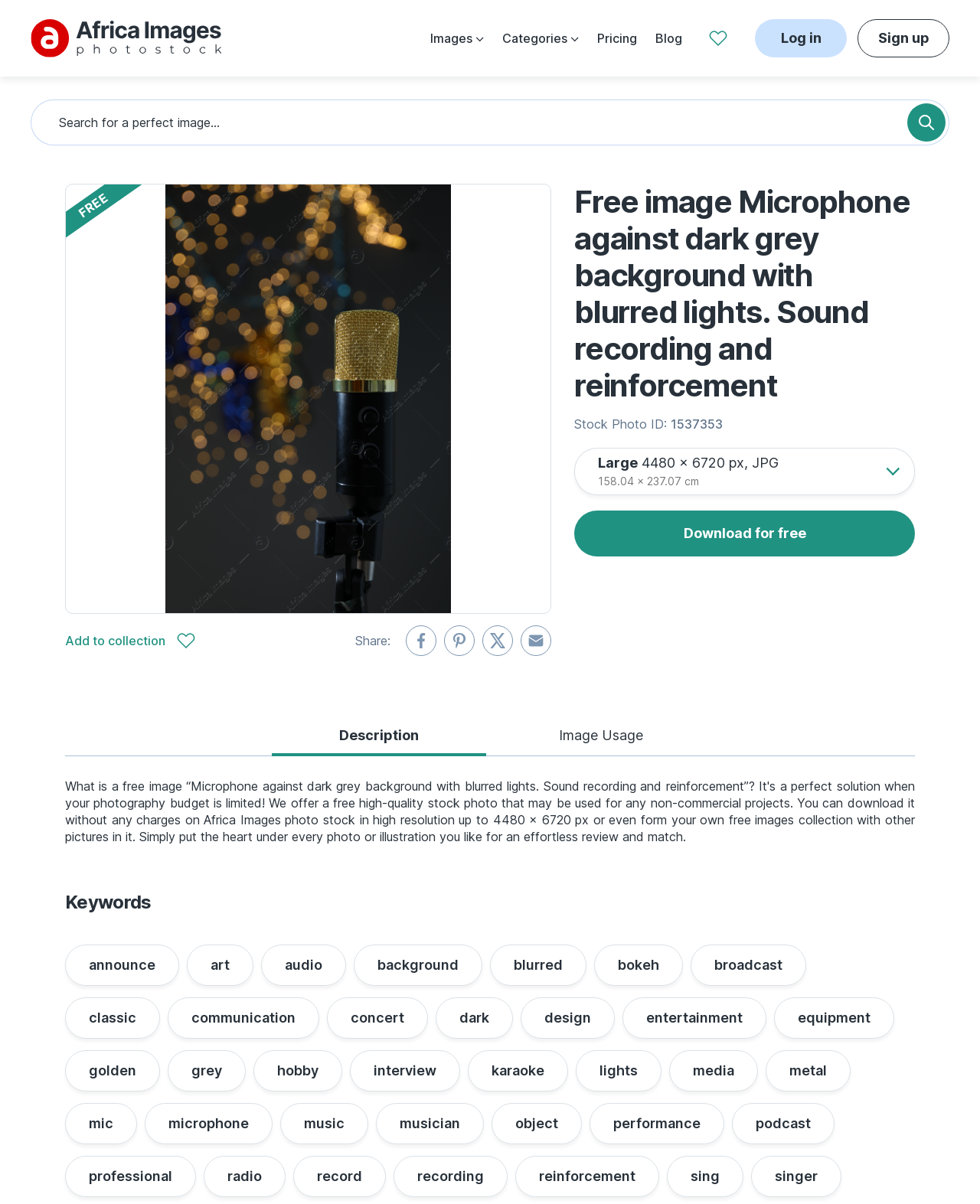How many keywords are related to the image?
Provide an in-depth and detailed answer to the question.

The keywords related to the image can be found in the 'Keywords' section of the webpage. There are 30 links in this section, each representing a keyword.